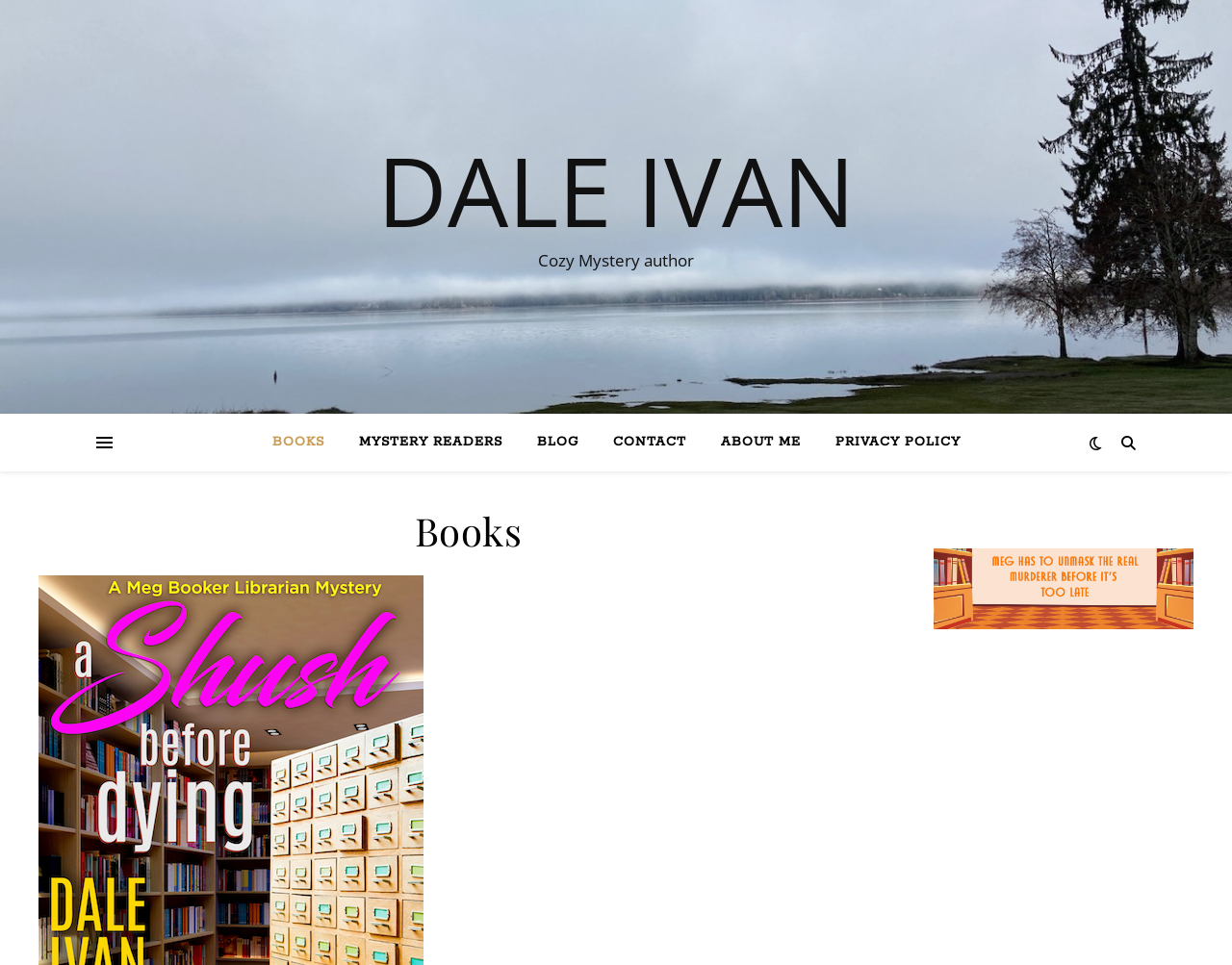Answer with a single word or phrase: 
Is there a section for readers?

Yes